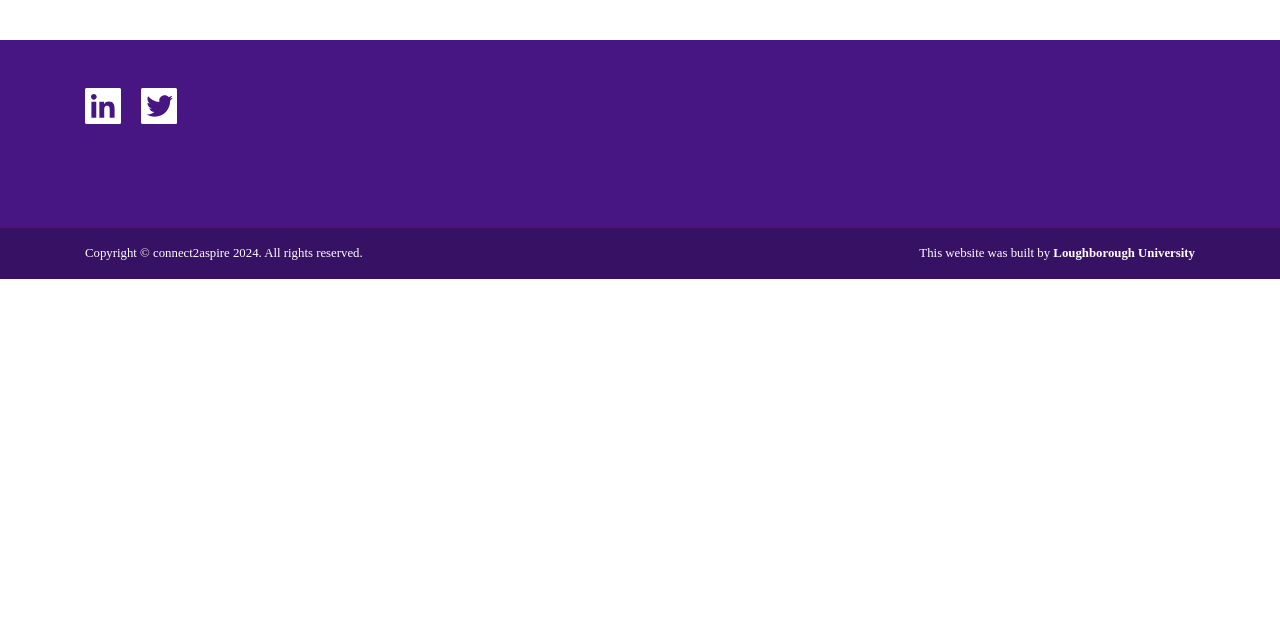Bounding box coordinates should be in the format (top-left x, top-left y, bottom-right x, bottom-right y) and all values should be floating point numbers between 0 and 1. Determine the bounding box coordinate for the UI element described as: Twitter

[0.11, 0.138, 0.138, 0.194]